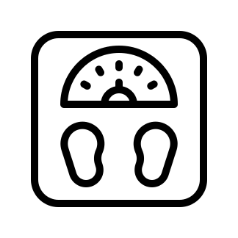When does gestational weight gain assessment start?
Kindly offer a detailed explanation using the data available in the image.

The assessment of gestational weight gain starts from gestational week 15 until term, as indicated in the caption, which focuses on assessing maternal weight gain during this period.